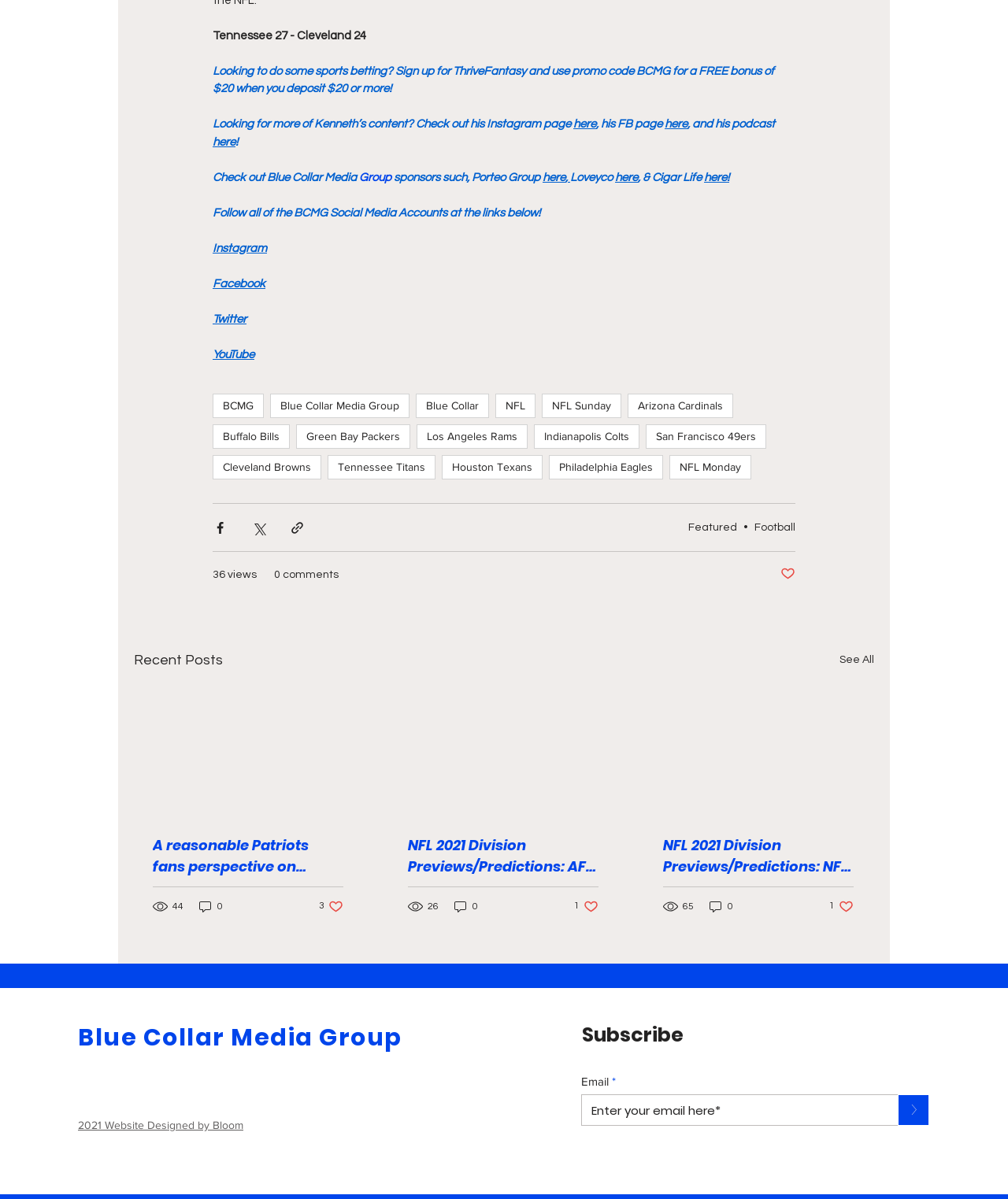Identify the bounding box coordinates of the area you need to click to perform the following instruction: "Click on the 'Instagram' link".

[0.211, 0.202, 0.265, 0.212]